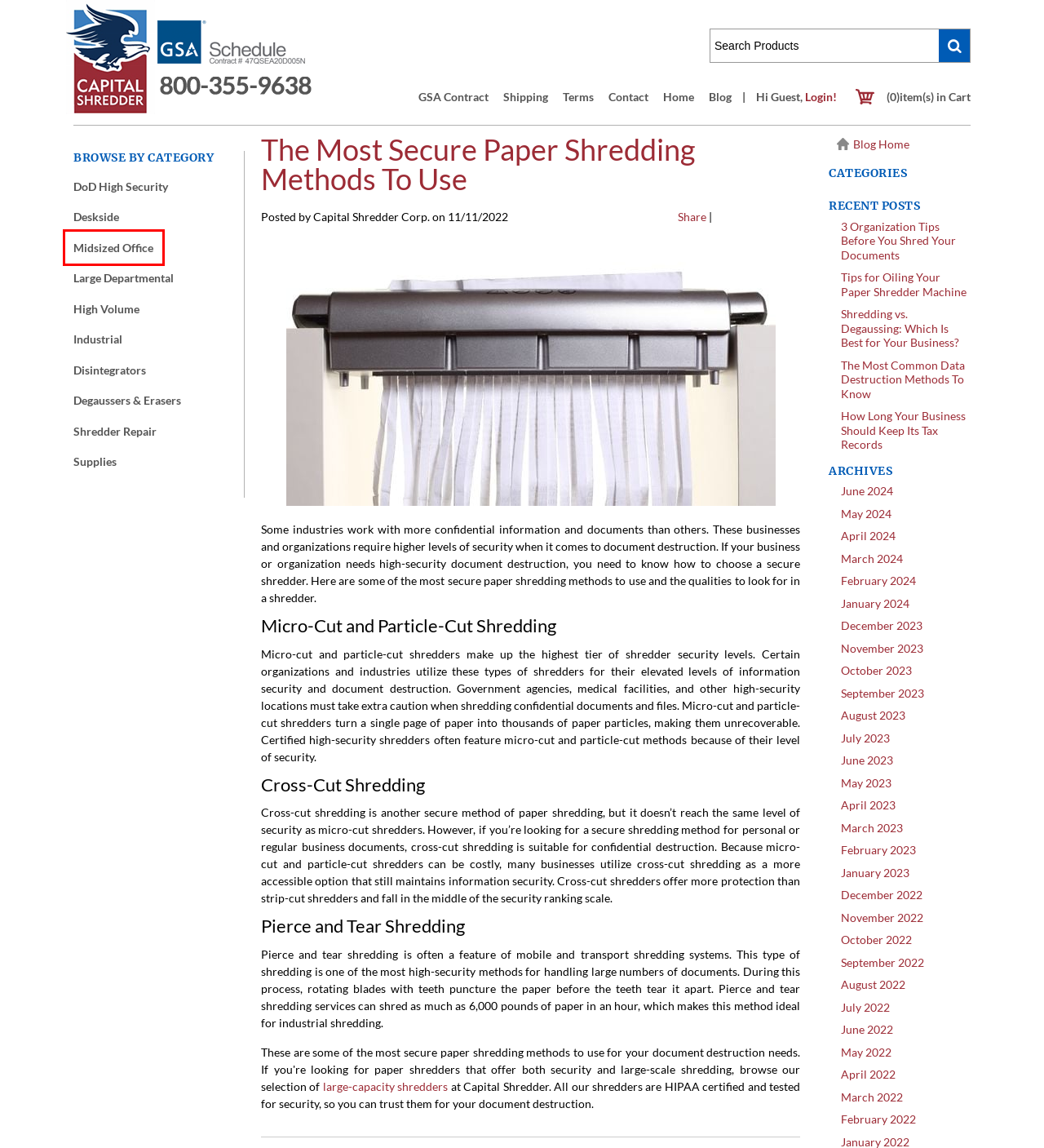Review the webpage screenshot and focus on the UI element within the red bounding box. Select the best-matching webpage description for the new webpage that follows after clicking the highlighted element. Here are the candidates:
A. Large Shredders | Large-Capacity Shredder | Capital Shredder
B. Commercial Paper Shredders | High-Volume Paper Shredders
C. Paper Shredder Supplies | Paper Shredder Accessories
D. Heavy-Duty Office Paper Shredders | Office Paper Shredders
E. Disintegrators | Media Shredders from Capital Shredder
F. High-Security Shredders | DoD- and NSA-Approved Shredders
G. Paper Shredder Repair Services | Shredder Servicing
H. NSA-Approved Degaussers | Media Degaussers & Erasers

D